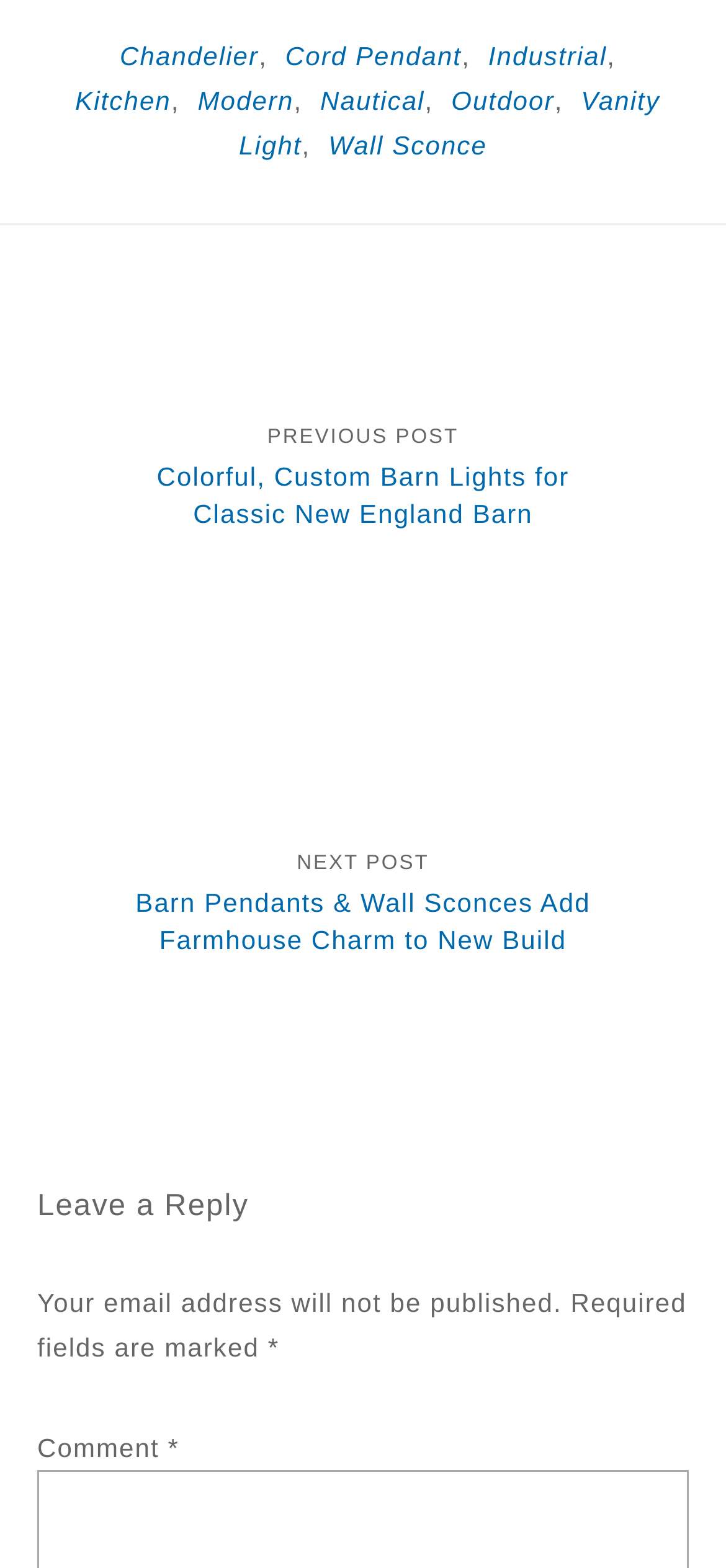Please identify the bounding box coordinates of the element's region that needs to be clicked to fulfill the following instruction: "type in Comment". The bounding box coordinates should consist of four float numbers between 0 and 1, i.e., [left, top, right, bottom].

[0.051, 0.914, 0.231, 0.933]